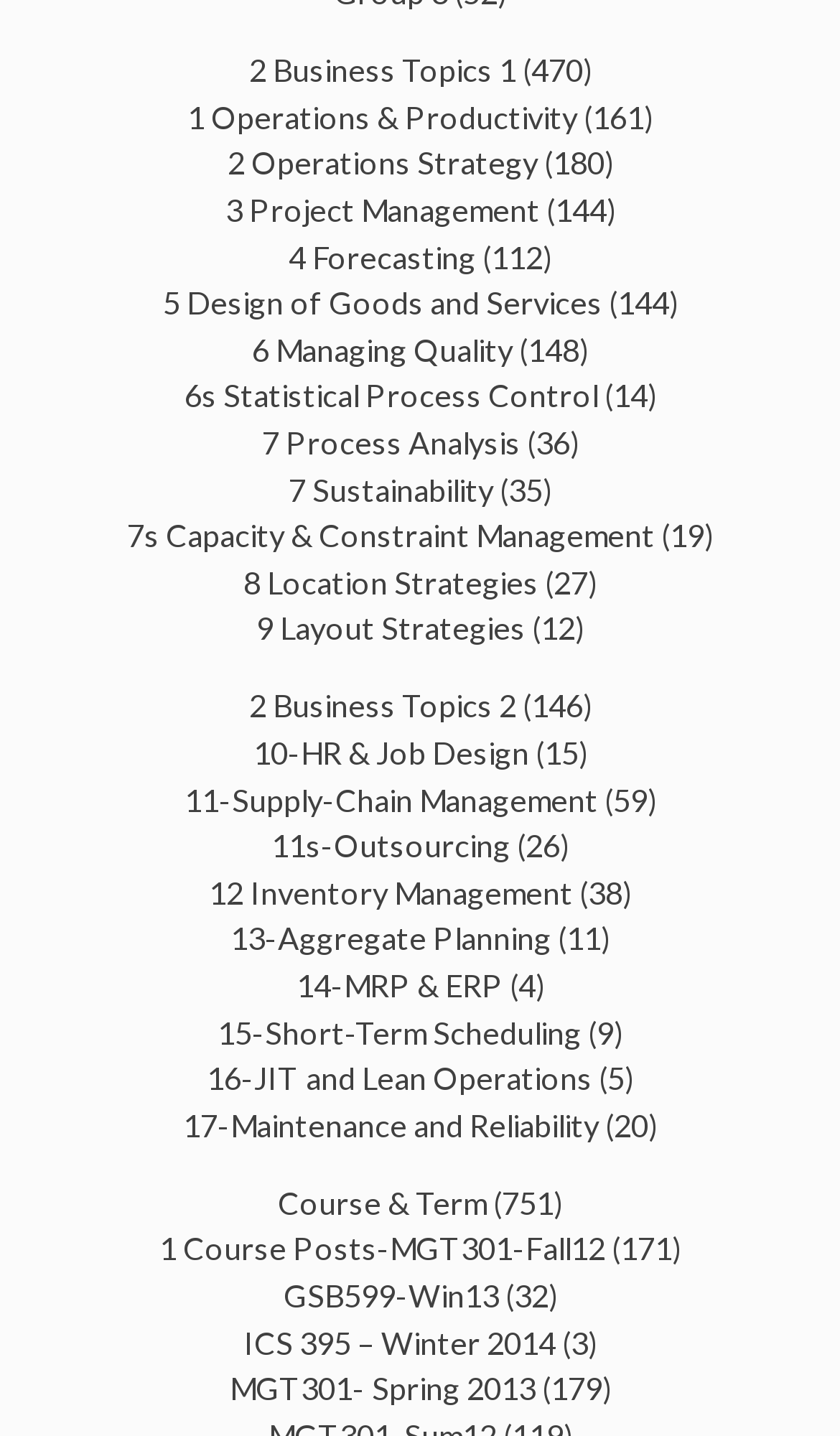Identify the bounding box for the UI element described as: "Privacy Policy". The coordinates should be four float numbers between 0 and 1, i.e., [left, top, right, bottom].

None